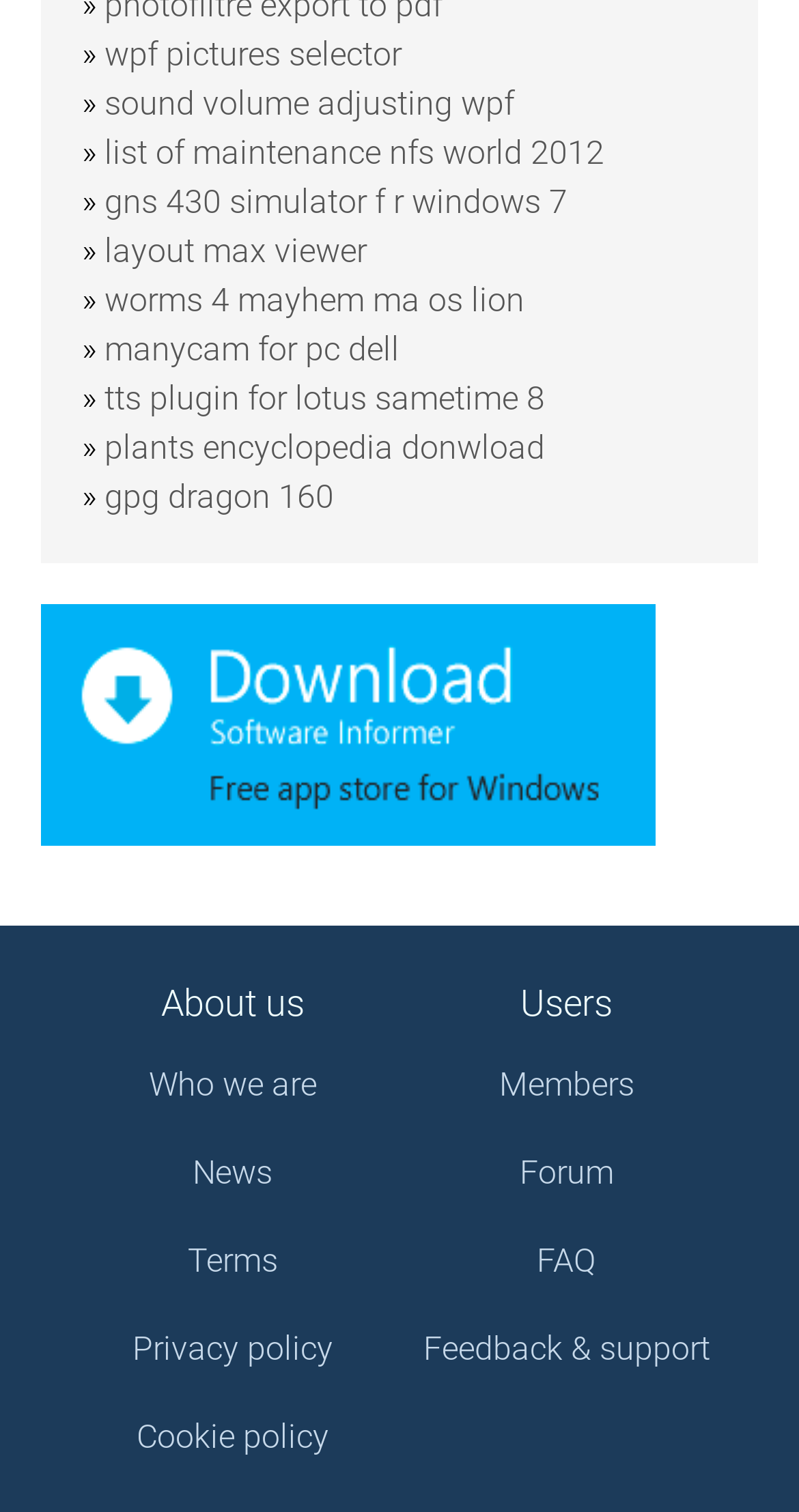Find the bounding box coordinates of the element you need to click on to perform this action: 'visit forum'. The coordinates should be represented by four float values between 0 and 1, in the format [left, top, right, bottom].

[0.65, 0.76, 0.768, 0.793]